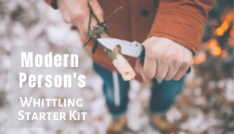Describe every detail you can see in the image.

The image showcases a hands-on approach to woodworking, specifically featuring the "Modern Person's Whittling Starter Kit." A person is depicted skillfully carving a piece of wood with a knife, emphasizing the tactile and creative aspects of whittling. Their hands, wrapped around the tool, reflect focus and intention as they engage in this satisfying craft. Set against a natural backdrop with hints of snow, the image captures the essence of outdoor creativity and mindfulness, making it an inviting visual for both beginners and experienced woodworkers alike. The text prominently displays the kit's name, inviting enthusiasts to explore or enhance their whittling journey.